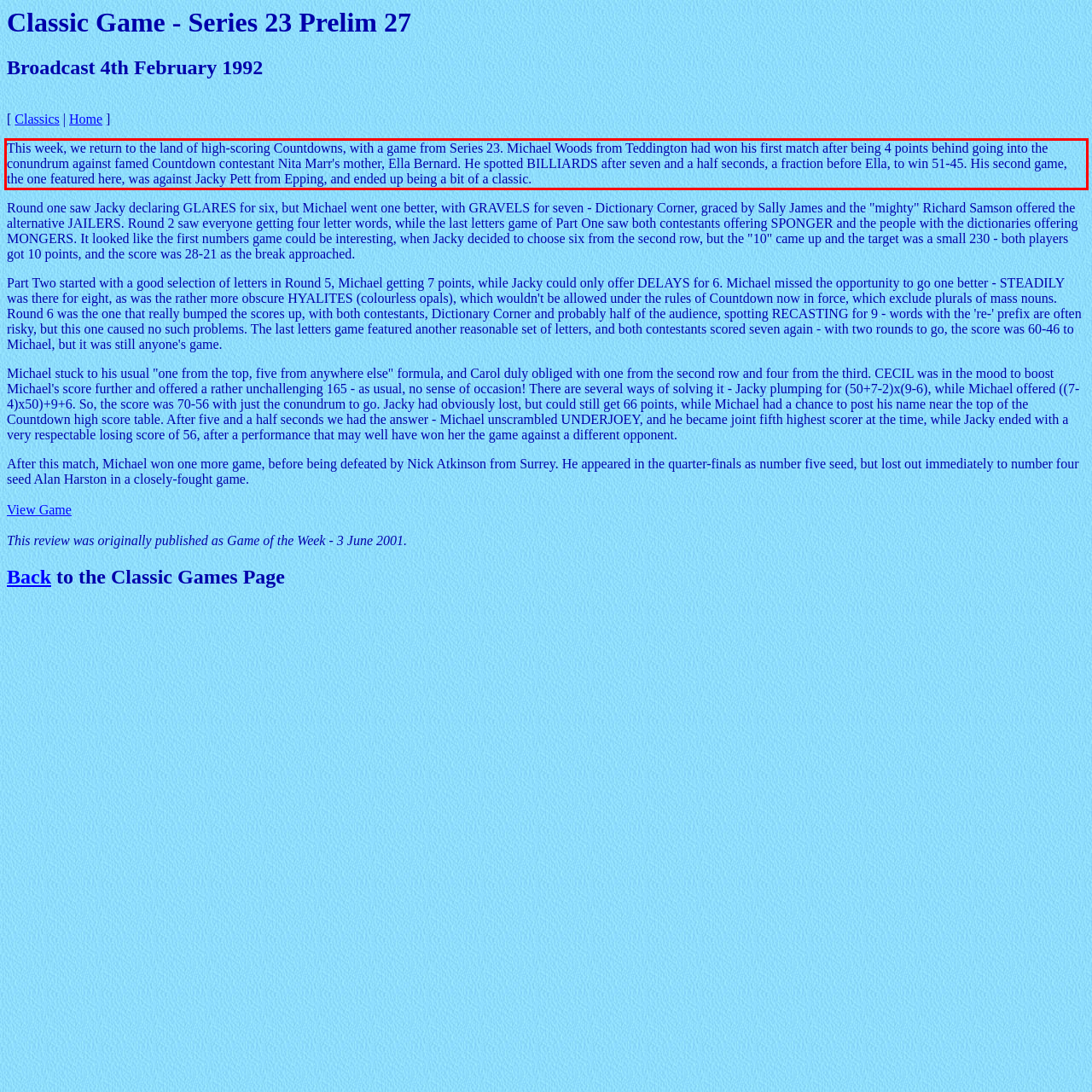Identify and extract the text within the red rectangle in the screenshot of the webpage.

This week, we return to the land of high-scoring Countdowns, with a game from Series 23. Michael Woods from Teddington had won his first match after being 4 points behind going into the conundrum against famed Countdown contestant Nita Marr's mother, Ella Bernard. He spotted BILLIARDS after seven and a half seconds, a fraction before Ella, to win 51-45. His second game, the one featured here, was against Jacky Pett from Epping, and ended up being a bit of a classic.